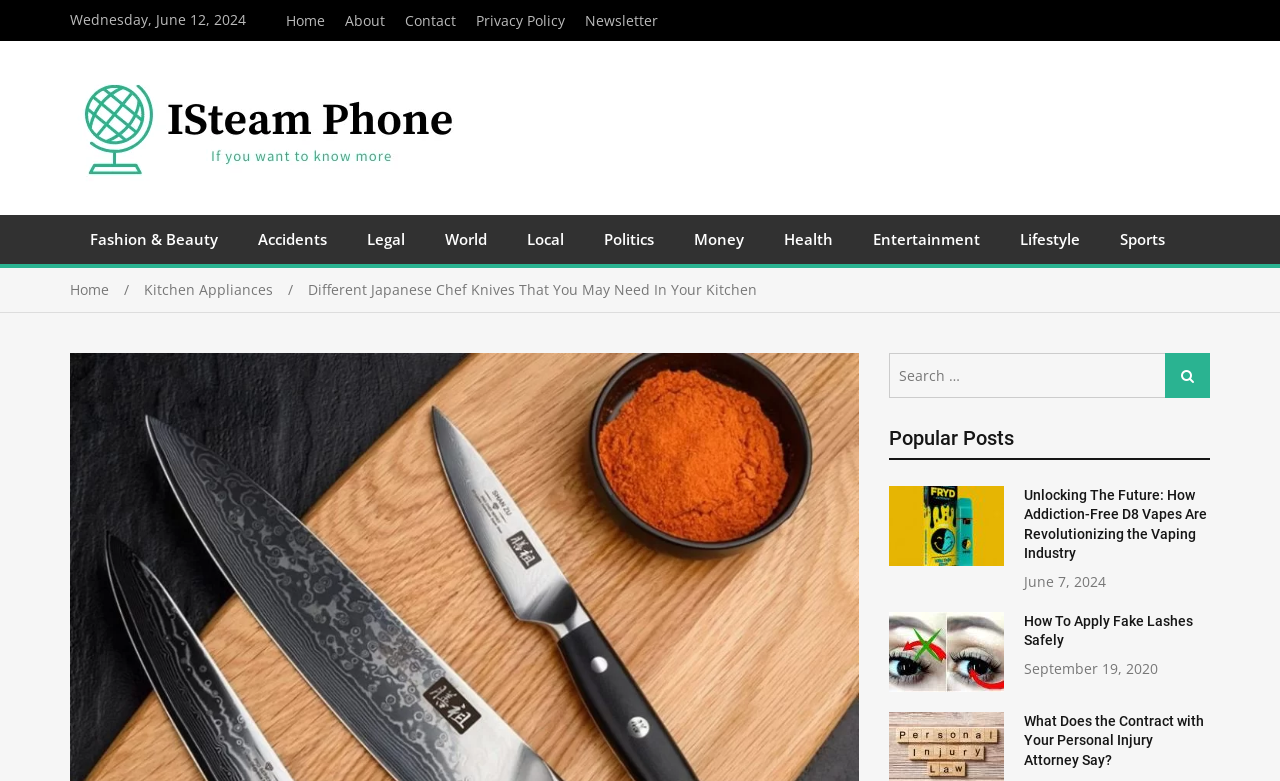Please locate the bounding box coordinates of the element's region that needs to be clicked to follow the instruction: "Search for something". The bounding box coordinates should be provided as four float numbers between 0 and 1, i.e., [left, top, right, bottom].

[0.695, 0.451, 0.945, 0.509]